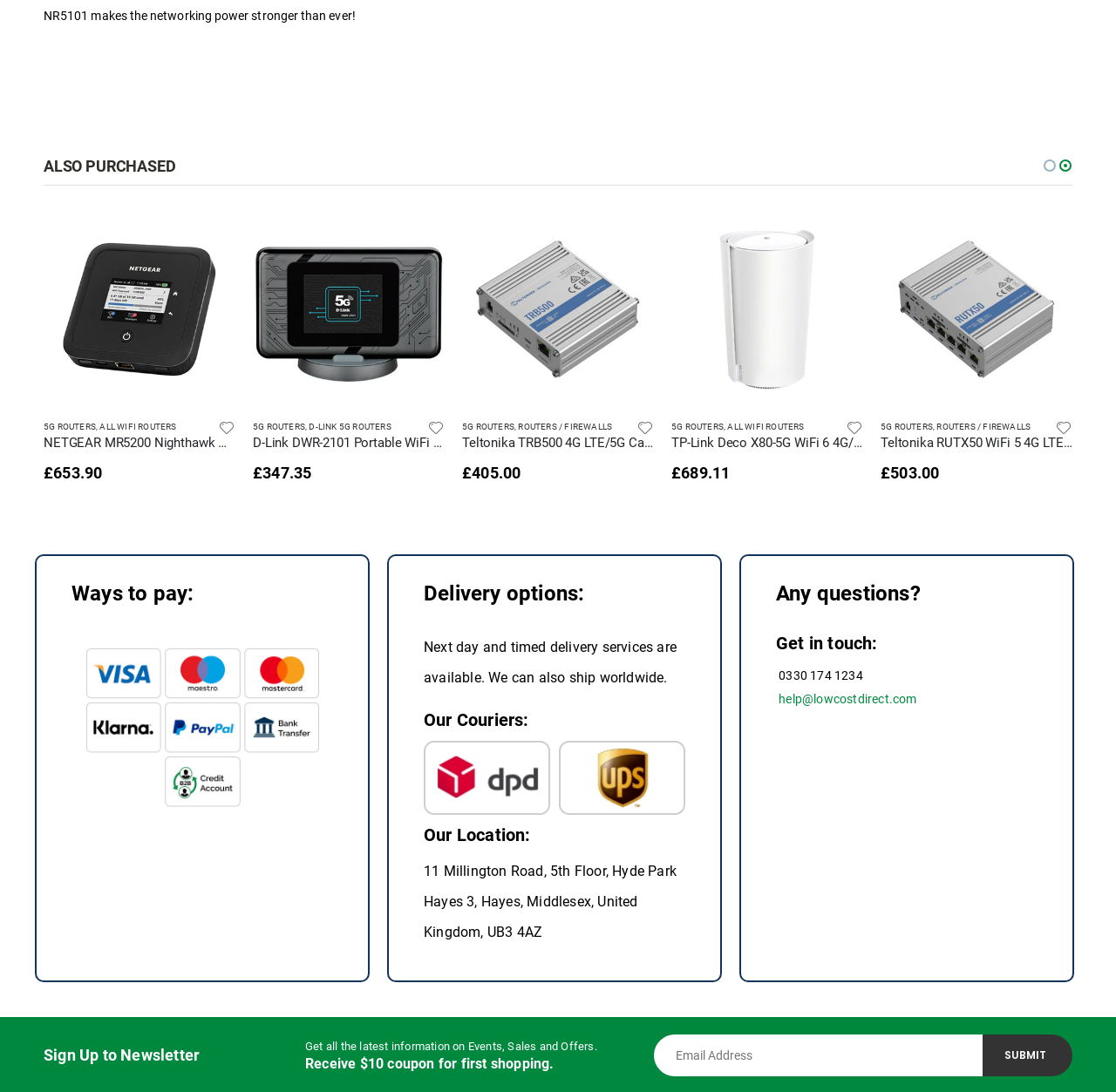Identify the bounding box coordinates for the UI element described as follows: parent_node: ADD TO CART. Use the format (top-left x, top-left y, bottom-right x, bottom-right y) and ensure all values are floating point numbers between 0 and 1.

[0.039, 0.196, 0.211, 0.371]